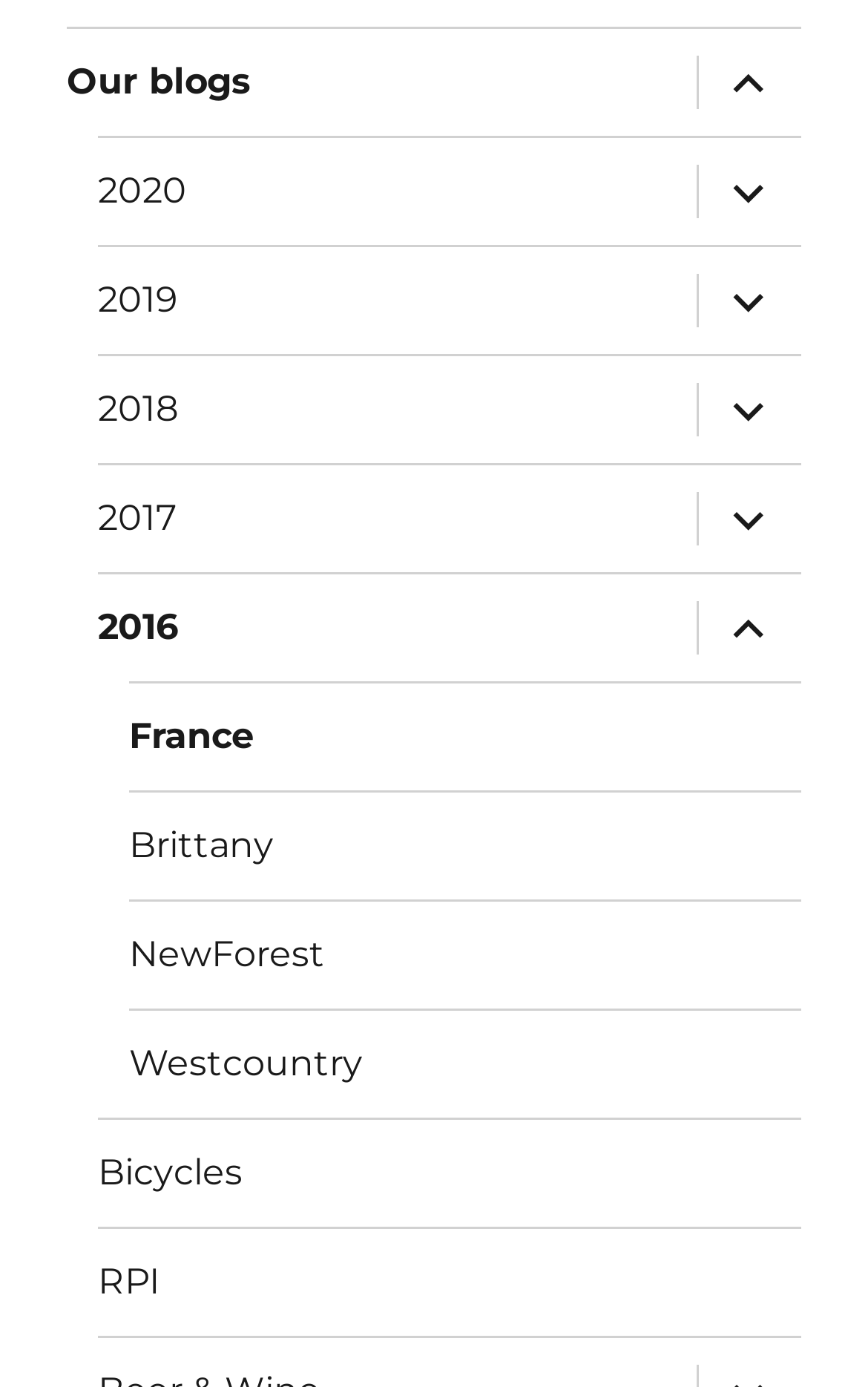Please answer the following query using a single word or phrase: 
What is the first year listed?

2020